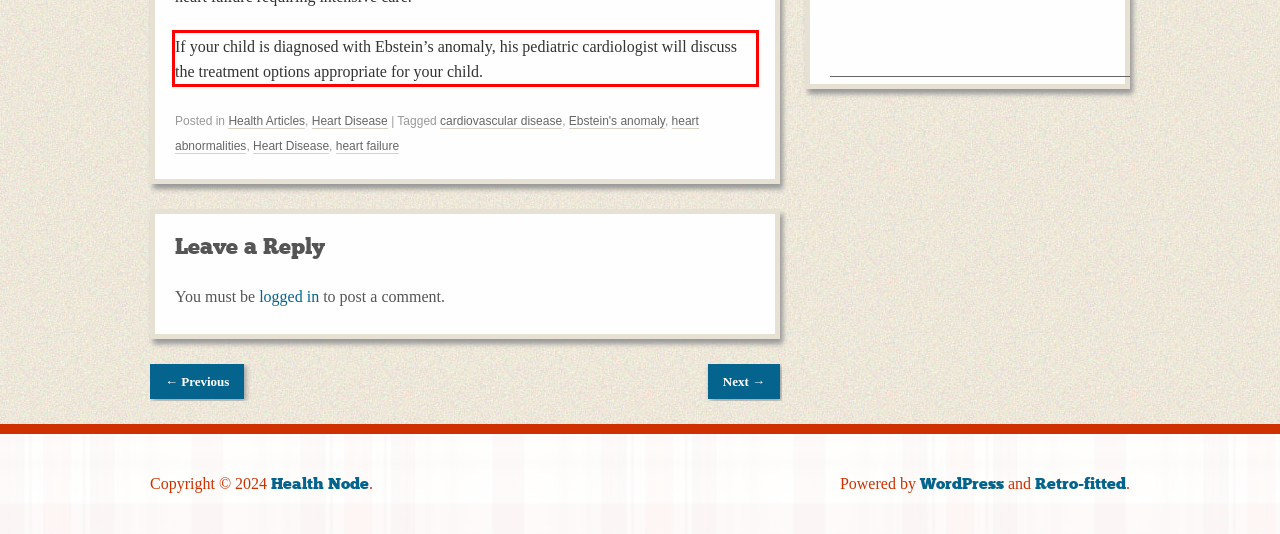Given a screenshot of a webpage containing a red bounding box, perform OCR on the text within this red bounding box and provide the text content.

If your child is diagnosed with Ebstein’s anomaly, his pediatric cardiologist will discuss the treatment options appropriate for your child.